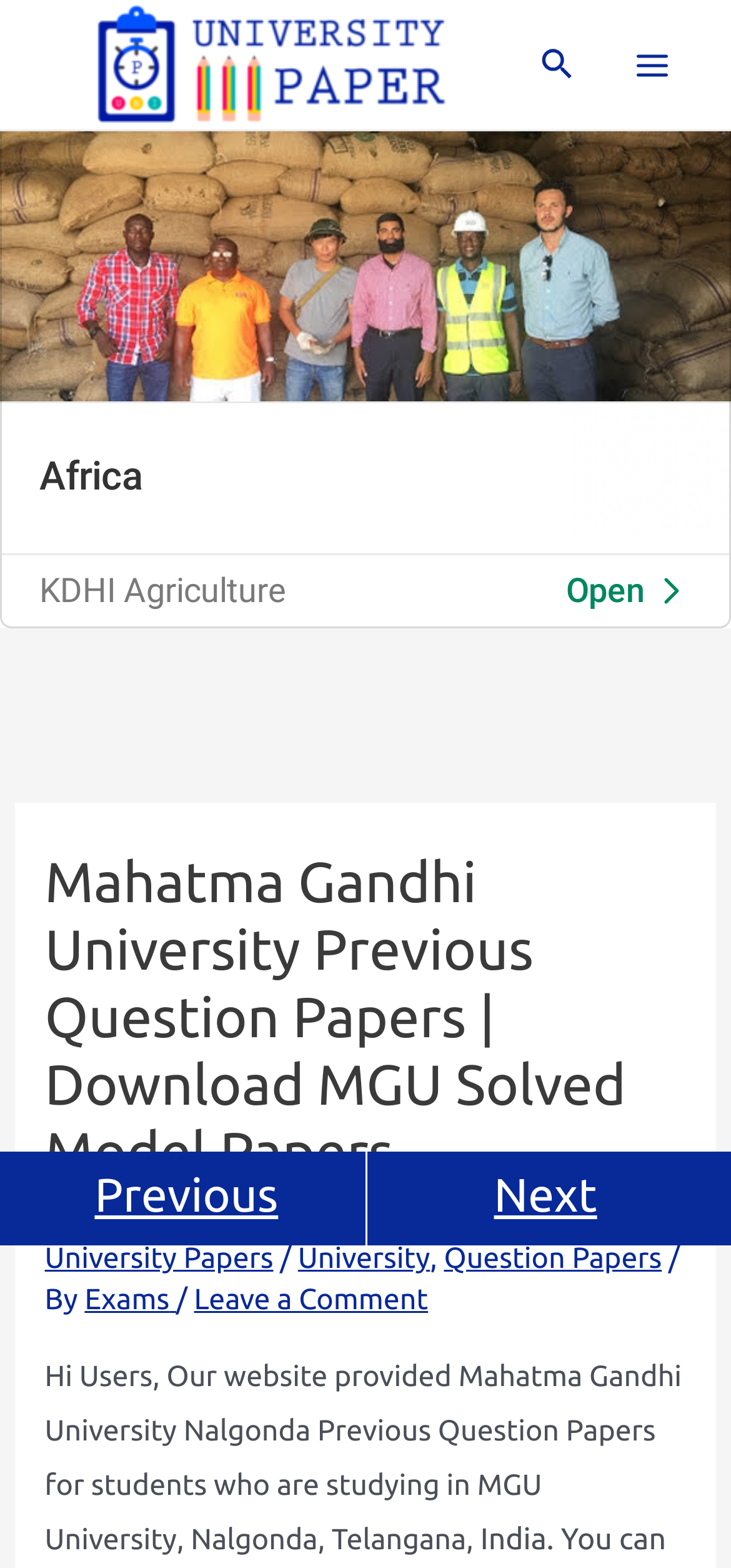Provide a thorough summary of the webpage.

The webpage is about Mahatma Gandhi University (MGU) previous question papers. At the top left, there is a link "University Paper" accompanied by an image. On the top right, there is a search icon link with an image. Next to it, there is a main menu button with an image.

Below the top section, there is a large iframe that occupies the entire width of the page, containing an advertisement. Within the iframe, there is a header section with a heading that reads "Mahatma Gandhi University Previous Question Papers | Download MGU Solved Model Papers". Below the heading, there are several links and static text elements, including links to "Mahatma Gandhi University", "Telangana", "University Papers", "University", and "Question Papers". These elements are arranged horizontally, separated by commas.

Below the links, there is a paragraph of text that reads "Hi Users, Our website provided Mahatma Gandhi University Nalgonda Previous Question Papers for students who are studying in MGU University, Nalgonda, Telangana". At the bottom of the page, there are two links, "Previous" and "Next", which are likely pagination links.

Overall, the webpage appears to be a resource for students to download previous year model question papers from Mahatma Gandhi University.